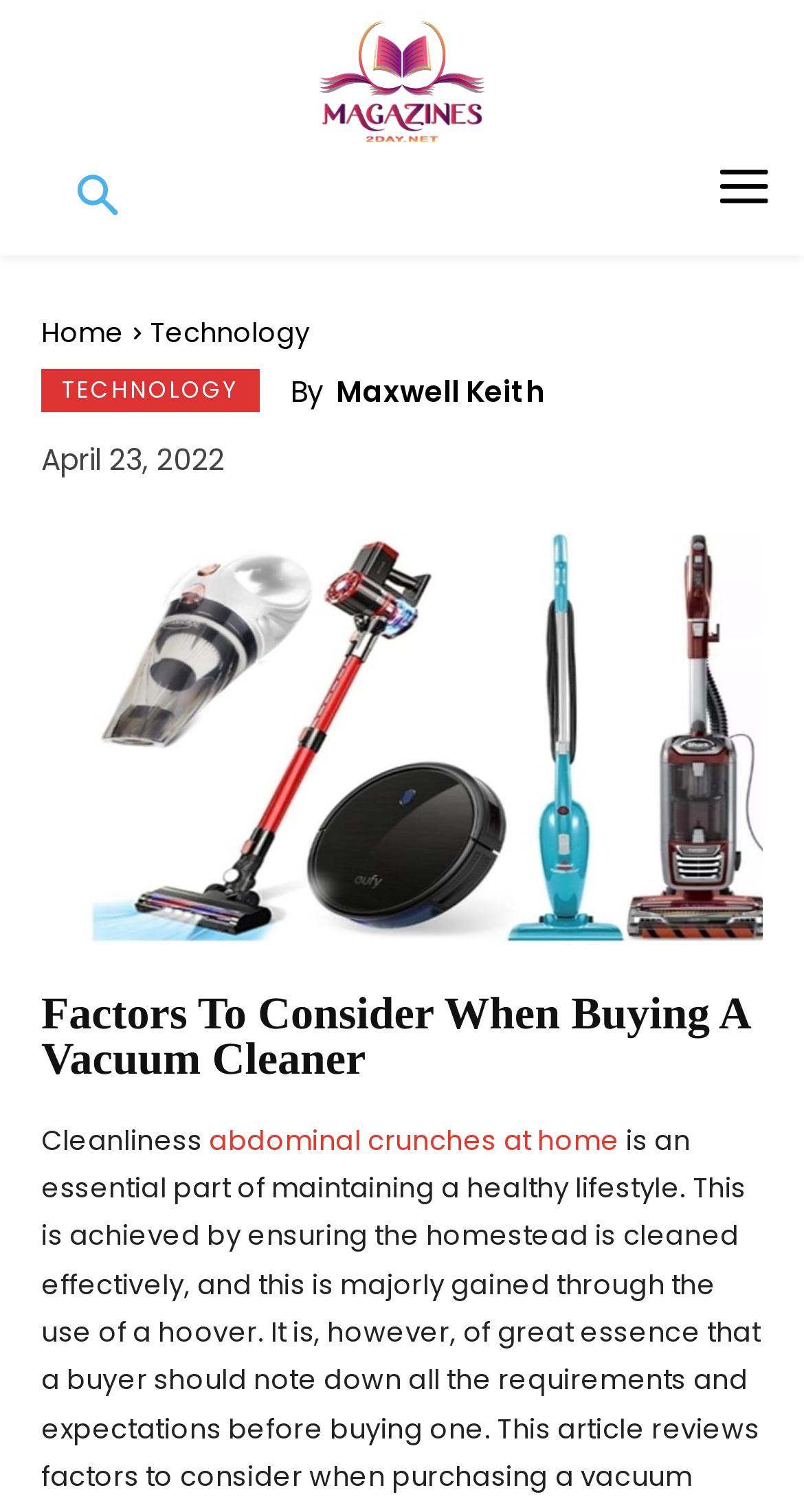Refer to the image and offer a detailed explanation in response to the question: What is the author of the article?

I found the author's name by looking at the link element with the text 'Maxwell Keith' which is located below the 'By' static text element.